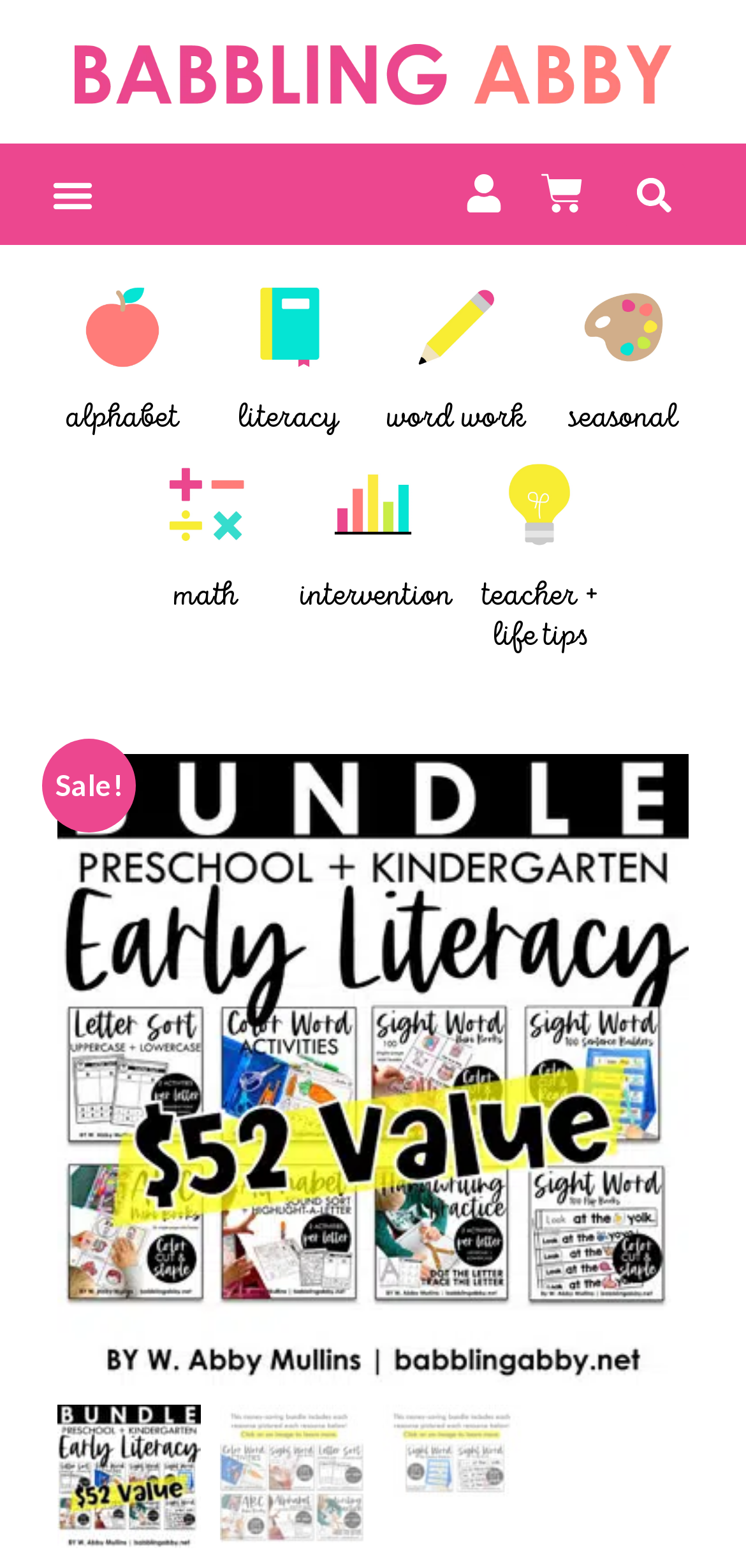Can you specify the bounding box coordinates for the region that should be clicked to fulfill this instruction: "View the alphabet page".

[0.088, 0.257, 0.241, 0.279]